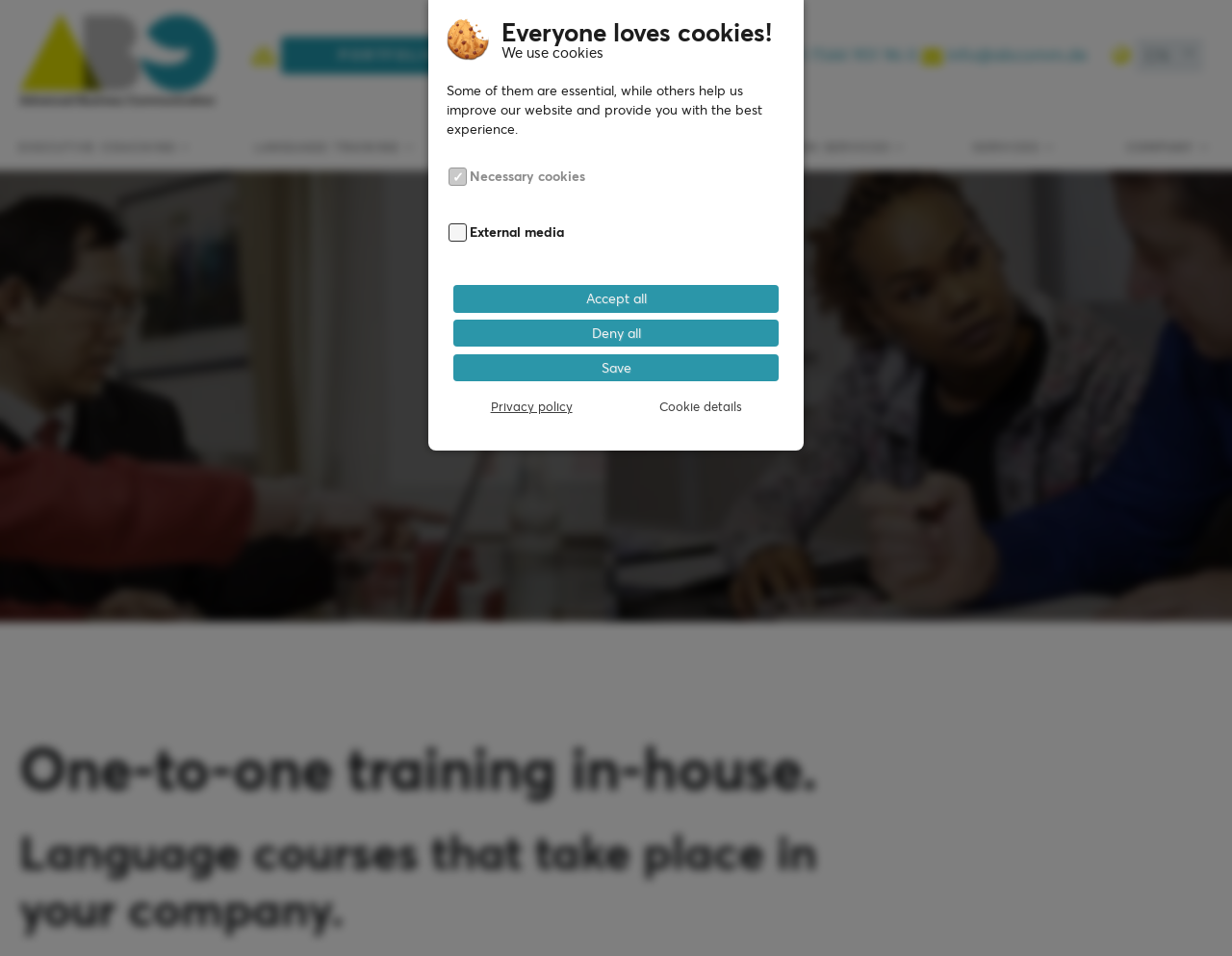Please find the bounding box for the UI element described by: "Accept all".

[0.368, 0.298, 0.632, 0.327]